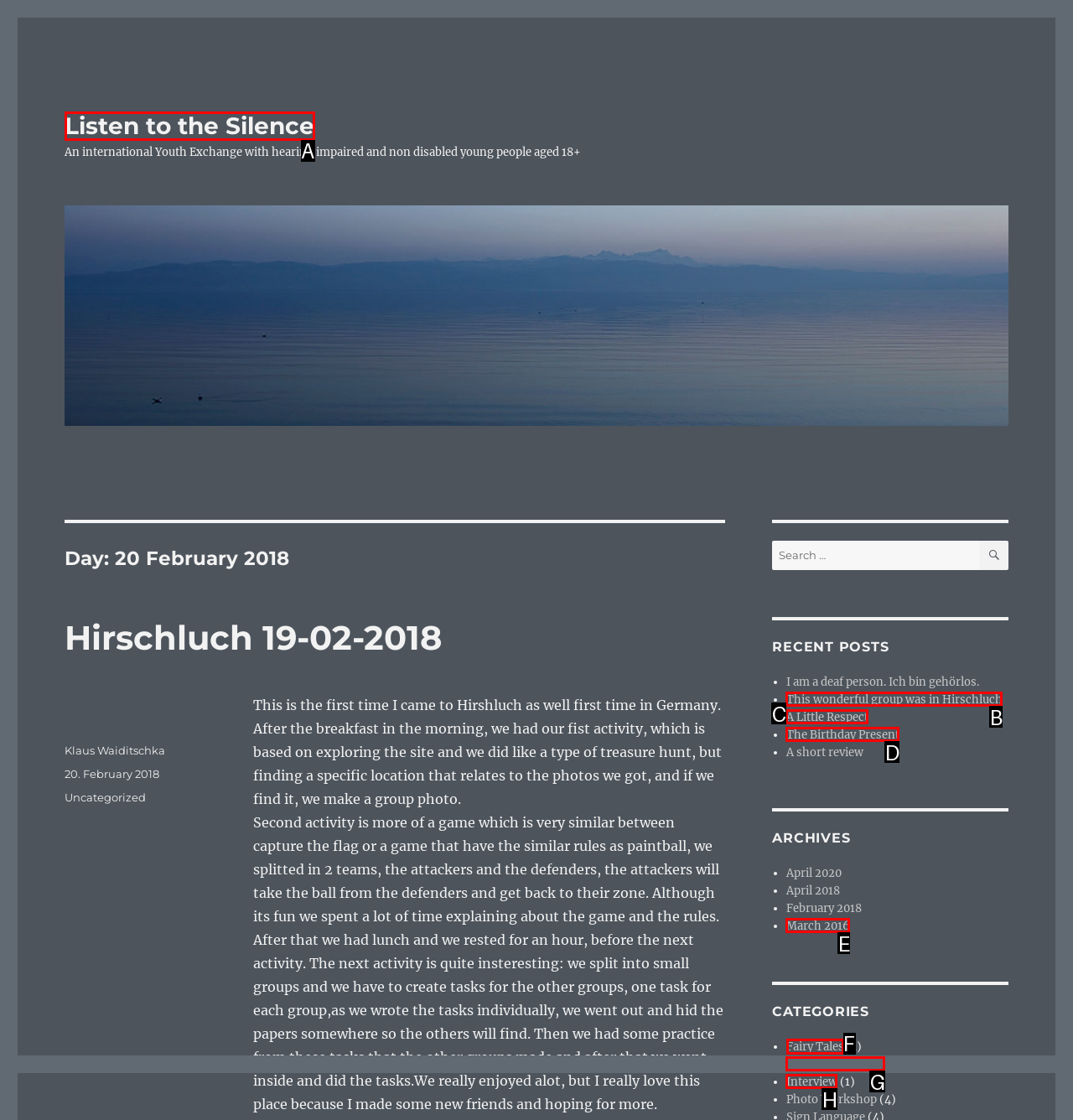Point out the correct UI element to click to carry out this instruction: Explore the category 'Fairy Tales'
Answer with the letter of the chosen option from the provided choices directly.

F